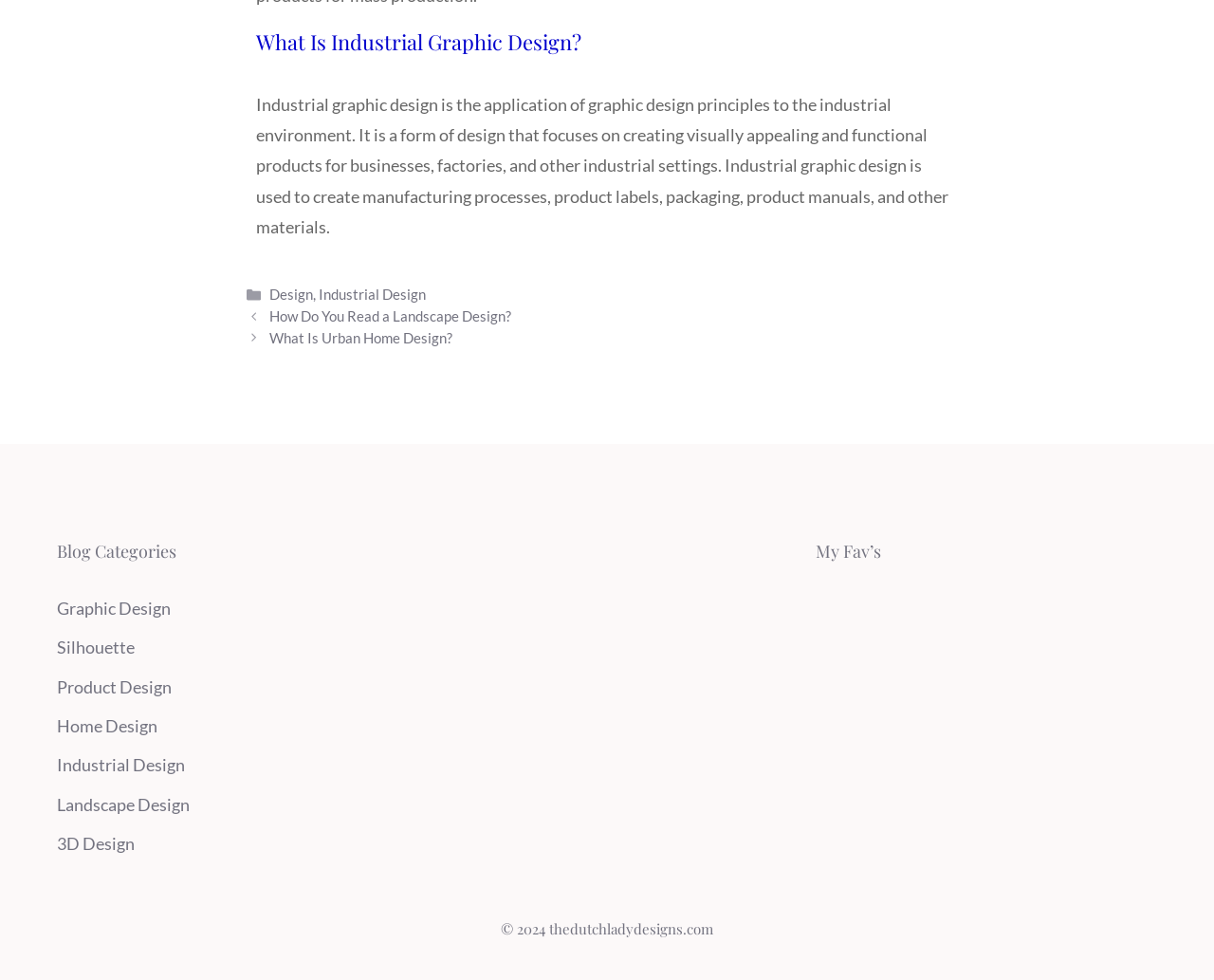Answer the question in one word or a short phrase:
How many categories are listed in the Blog Categories section?

6